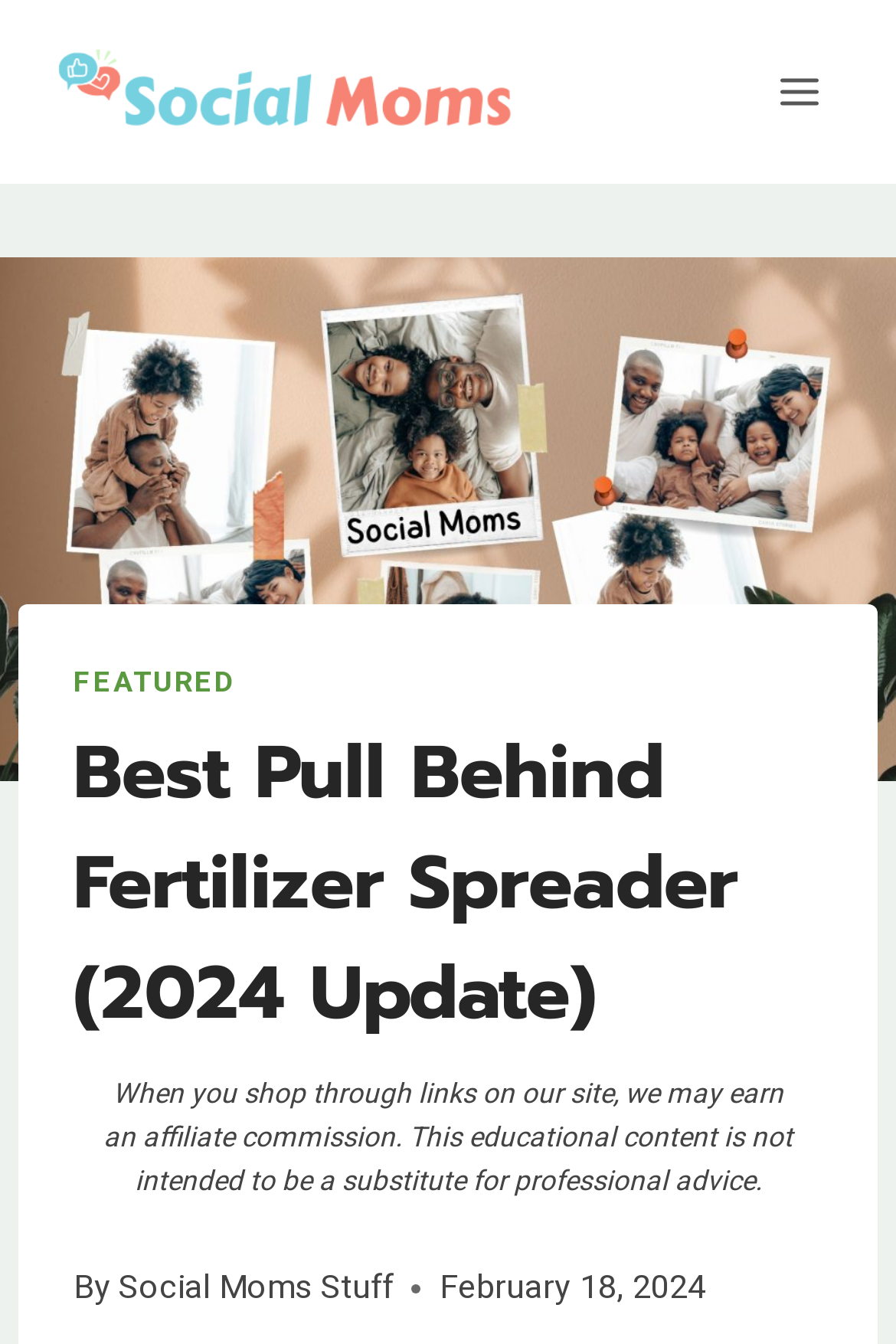For the element described, predict the bounding box coordinates as (top-left x, top-left y, bottom-right x, bottom-right y). All values should be between 0 and 1. Element description: Social Moms Stuff

[0.131, 0.94, 0.439, 0.976]